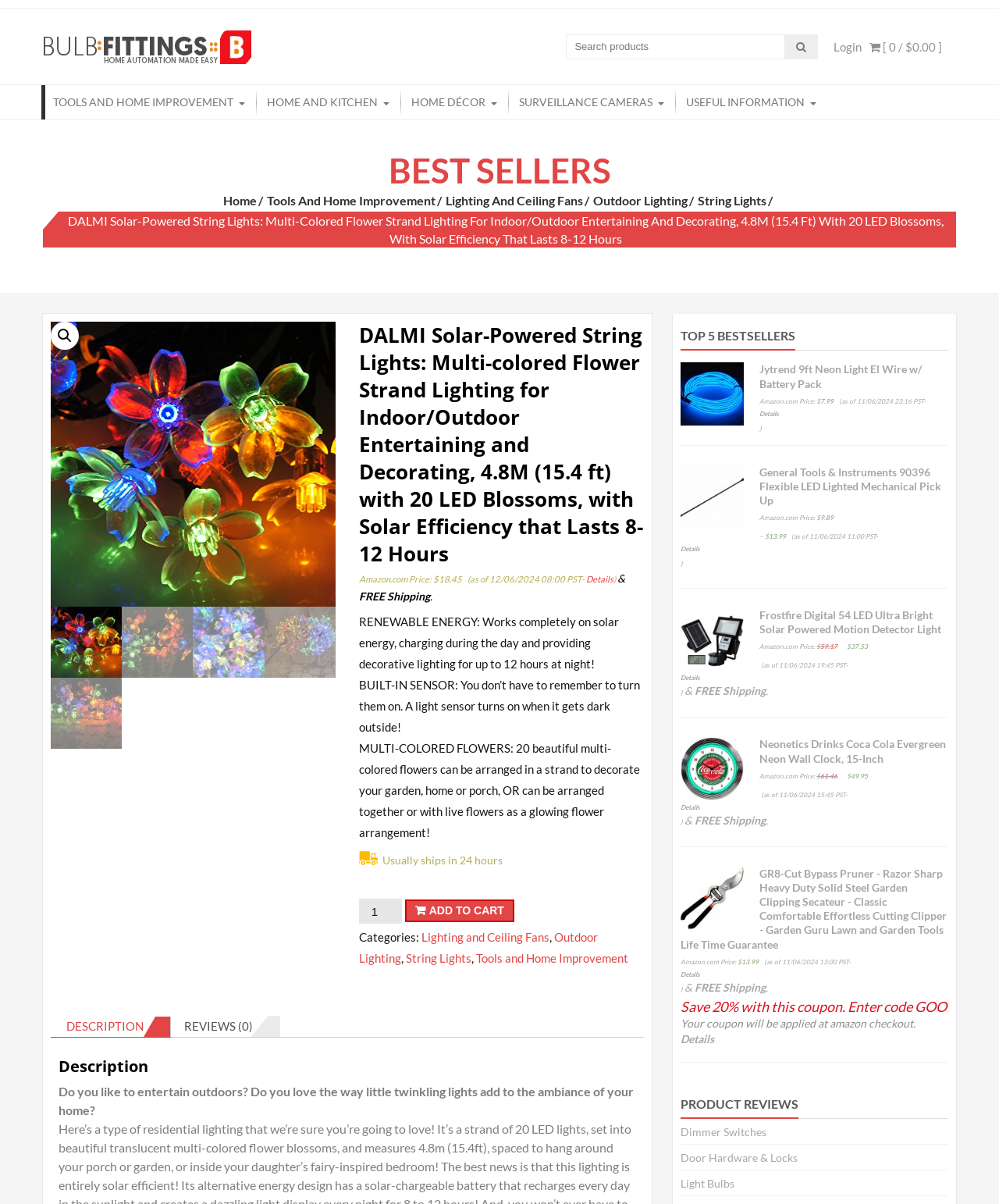How many LED blossoms are there?
Examine the image and provide an in-depth answer to the question.

I found the number of LED blossoms by looking at the product description which mentions '20 LED Blossoms'.